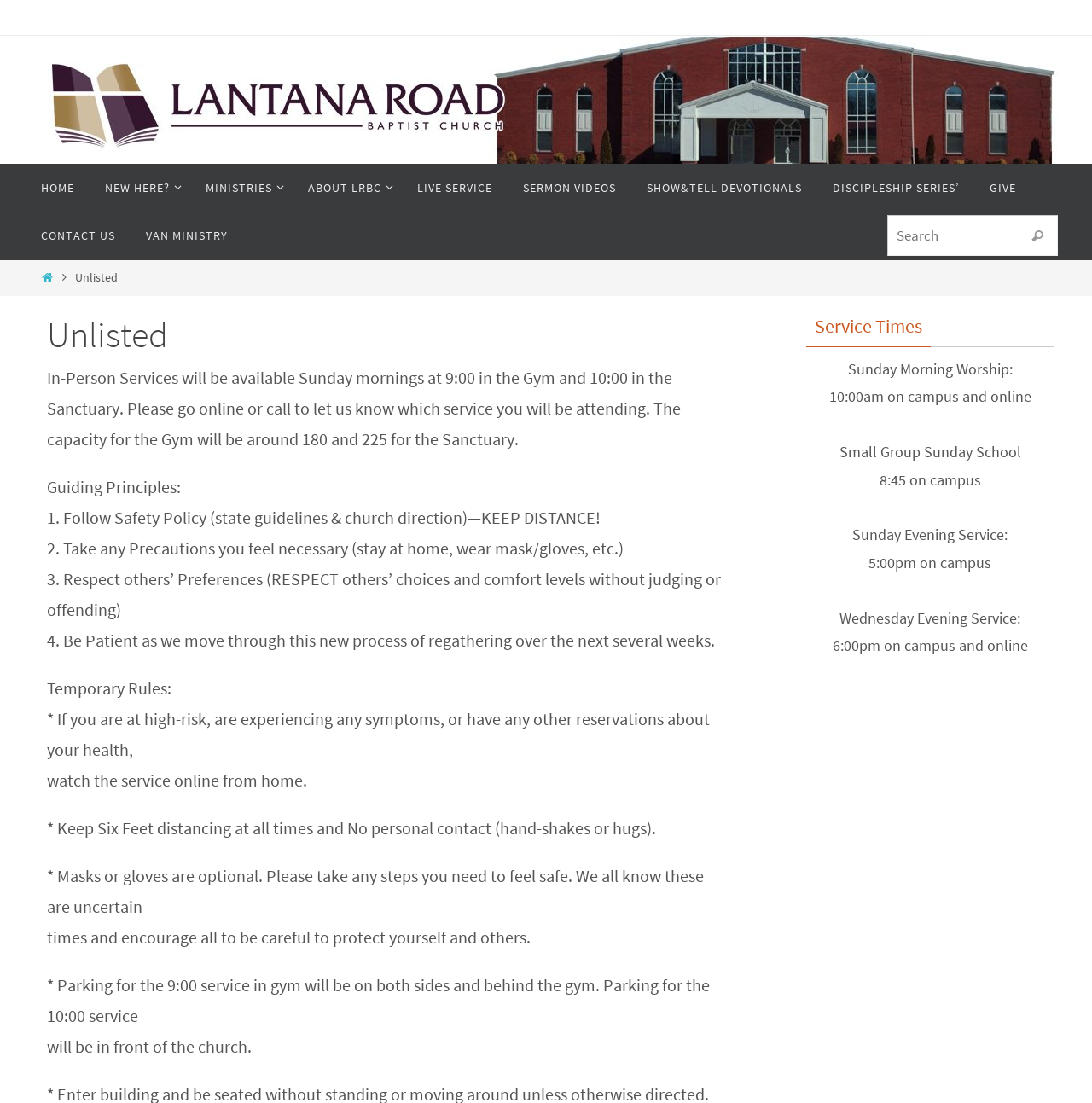Show the bounding box coordinates for the HTML element described as: "English (US)".

None